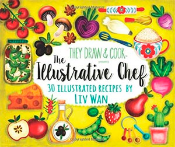Answer this question in one word or a short phrase: What type of ingredients are illustrated on the cover?

Vegetables